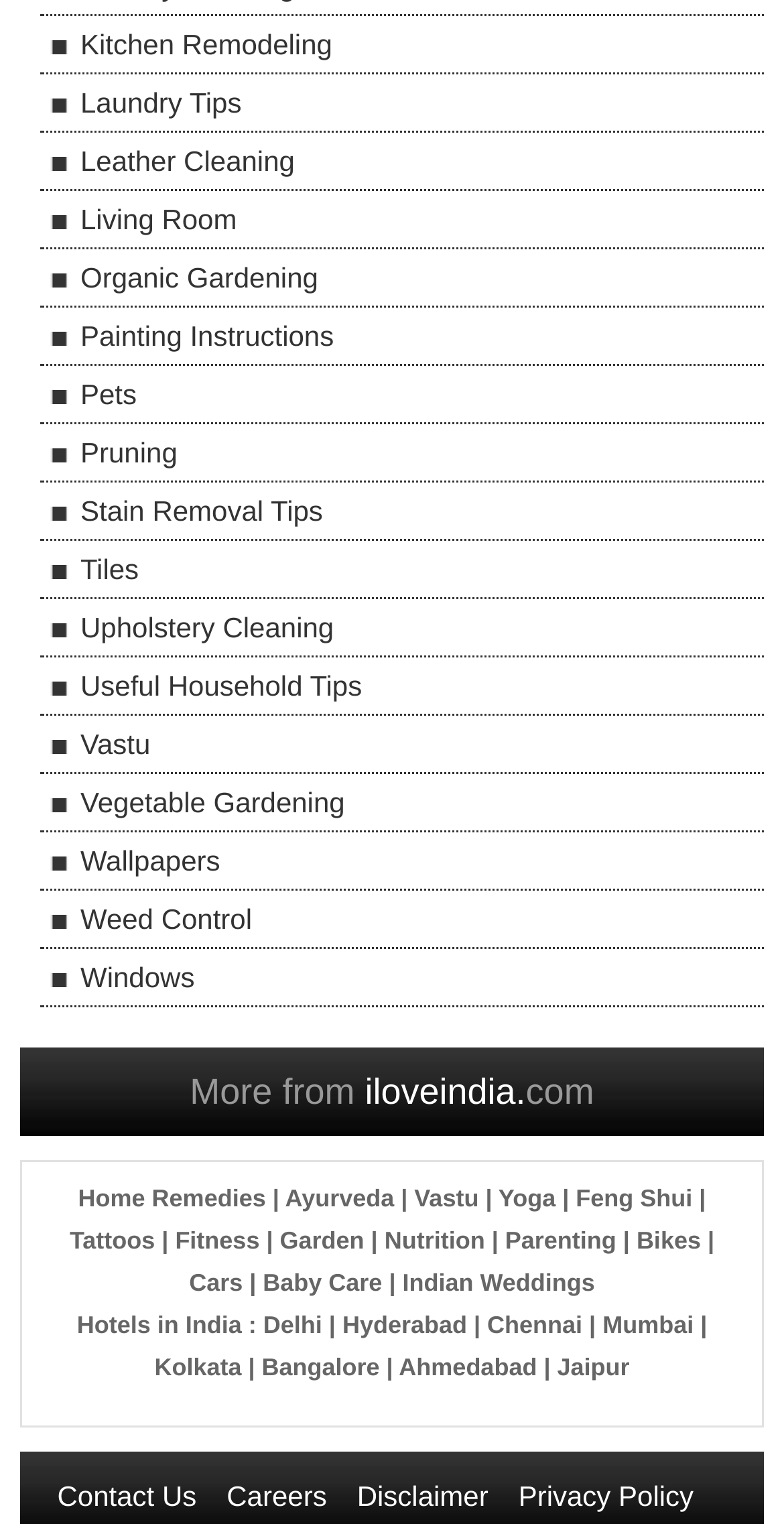How many links are there in the second row?
Provide a detailed answer to the question, using the image to inform your response.

The second row of links starts from 'Home Remedies' and ends at 'Feng Shui'. There are 5 links in this row, separated by '|' characters. The links are 'Home Remedies', 'Ayurveda', 'Vastu', 'Yoga', and 'Feng Shui'.